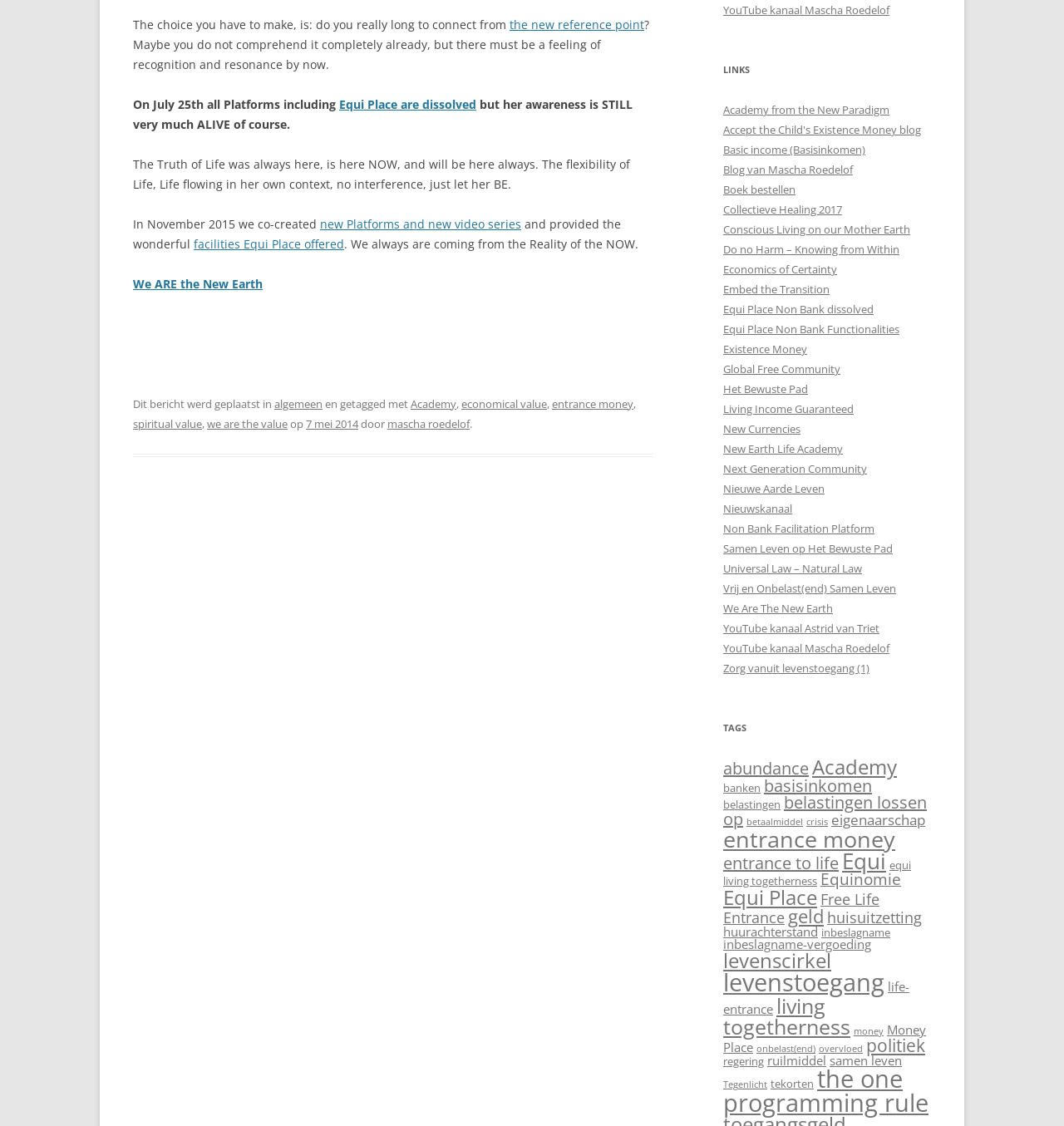What is the relationship between Mascha Roedelof and the webpage?
Refer to the screenshot and answer in one word or phrase.

Author or creator